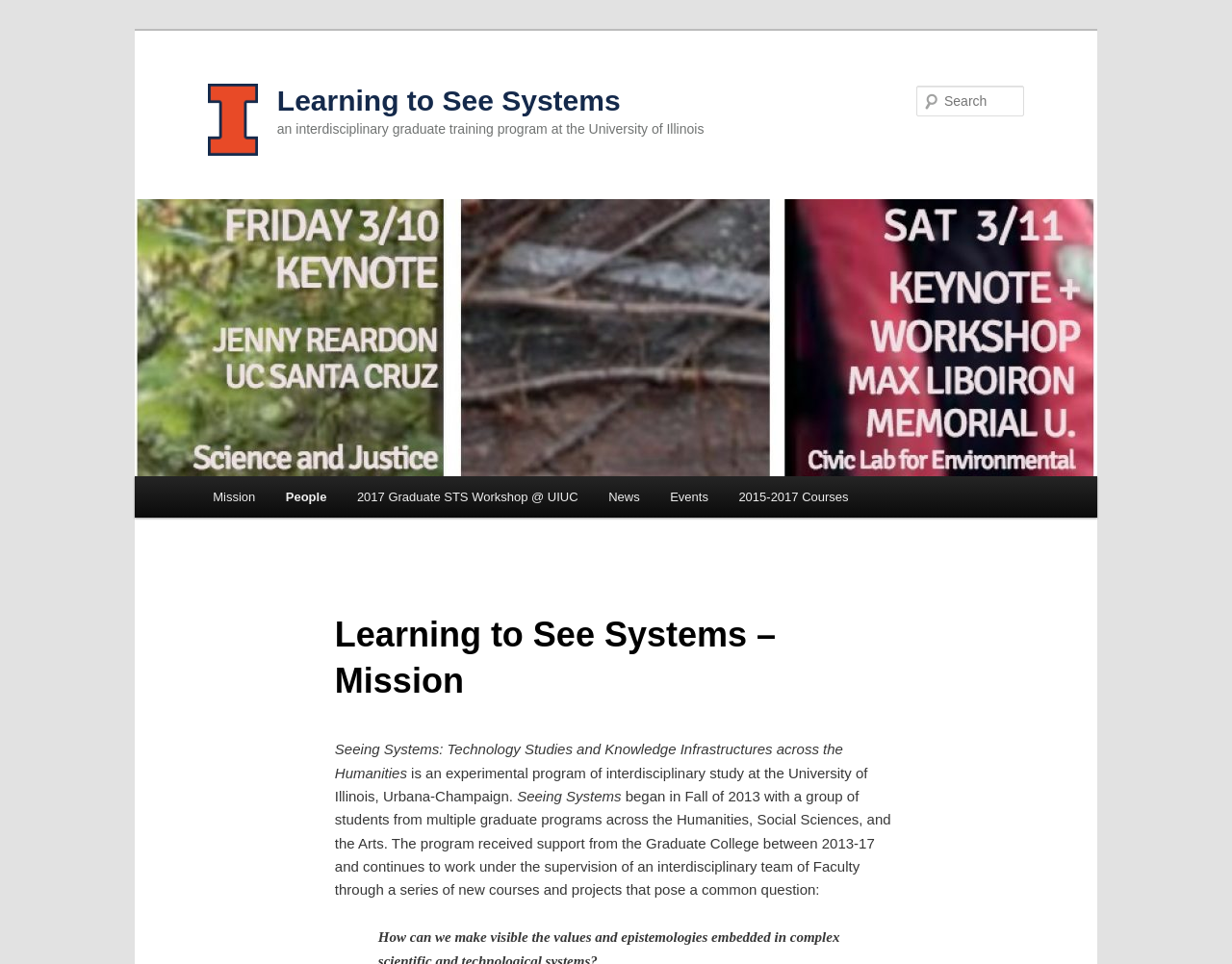Determine the bounding box of the UI component based on this description: "parent_node: Search name="s" placeholder="Search"". The bounding box coordinates should be four float values between 0 and 1, i.e., [left, top, right, bottom].

[0.744, 0.089, 0.831, 0.121]